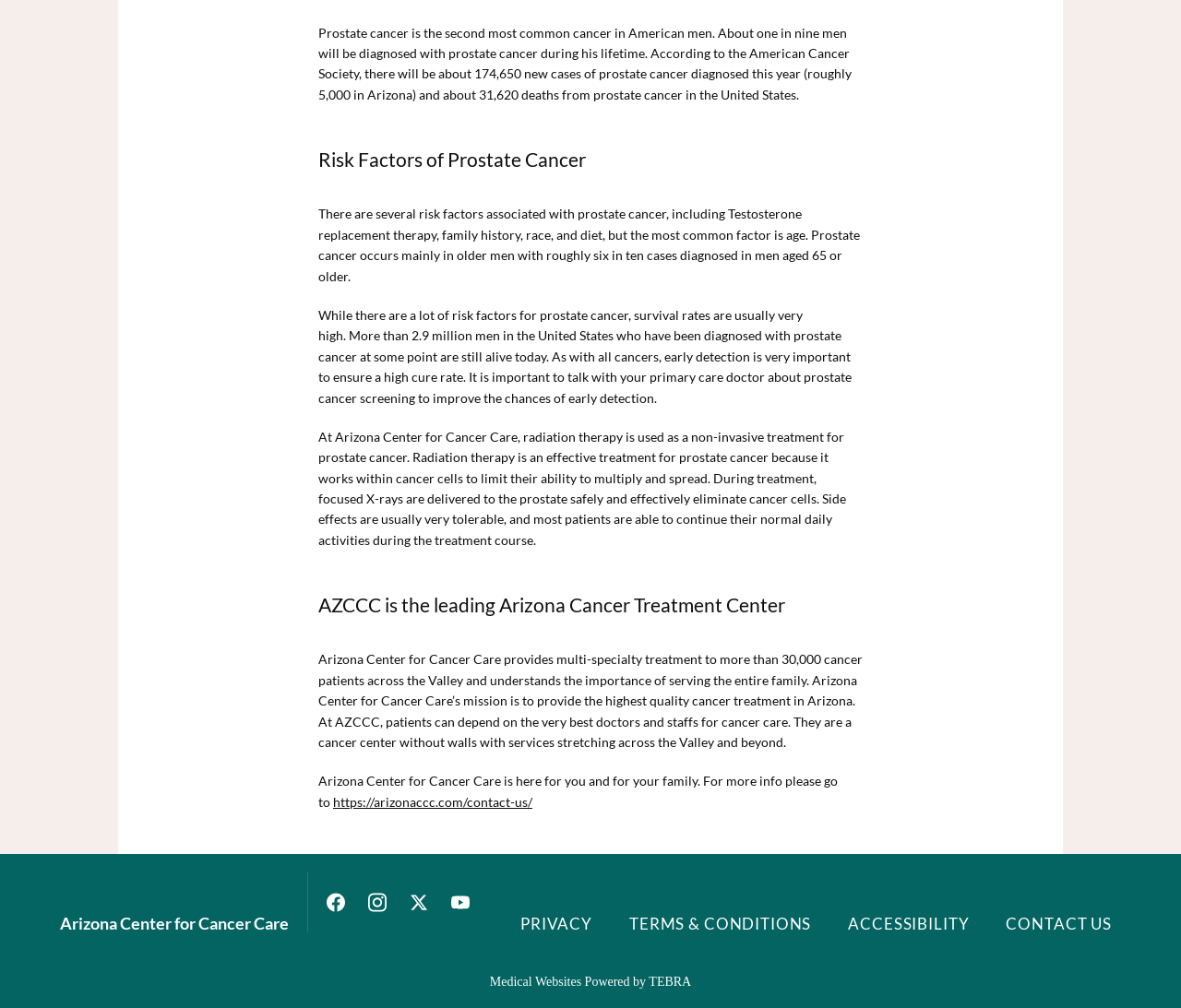Respond to the question below with a single word or phrase:
What is the second most common cancer in American men?

Prostate cancer